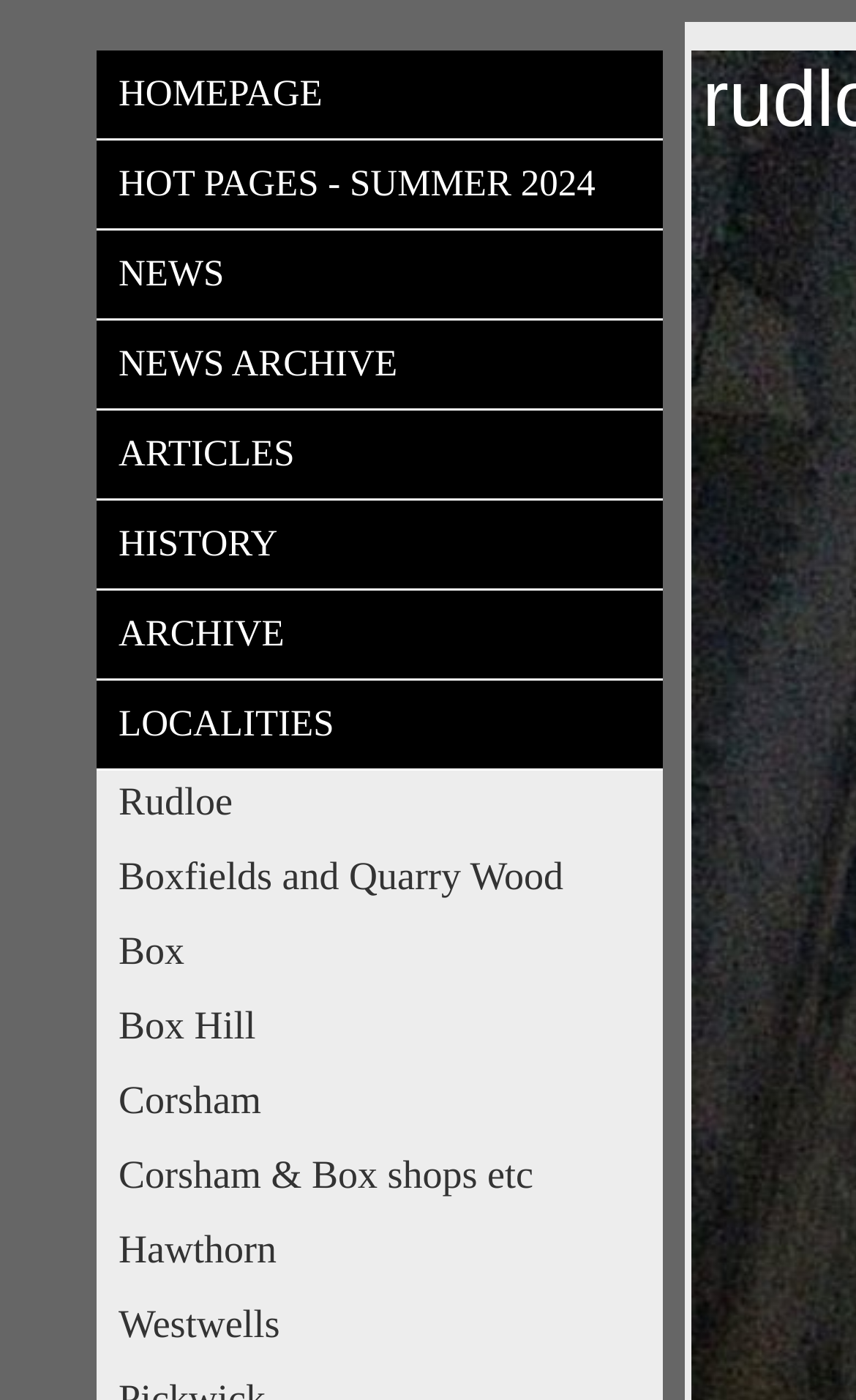Determine the bounding box coordinates of the section to be clicked to follow the instruction: "explore Rudloe". The coordinates should be given as four float numbers between 0 and 1, formatted as [left, top, right, bottom].

[0.113, 0.55, 0.774, 0.596]